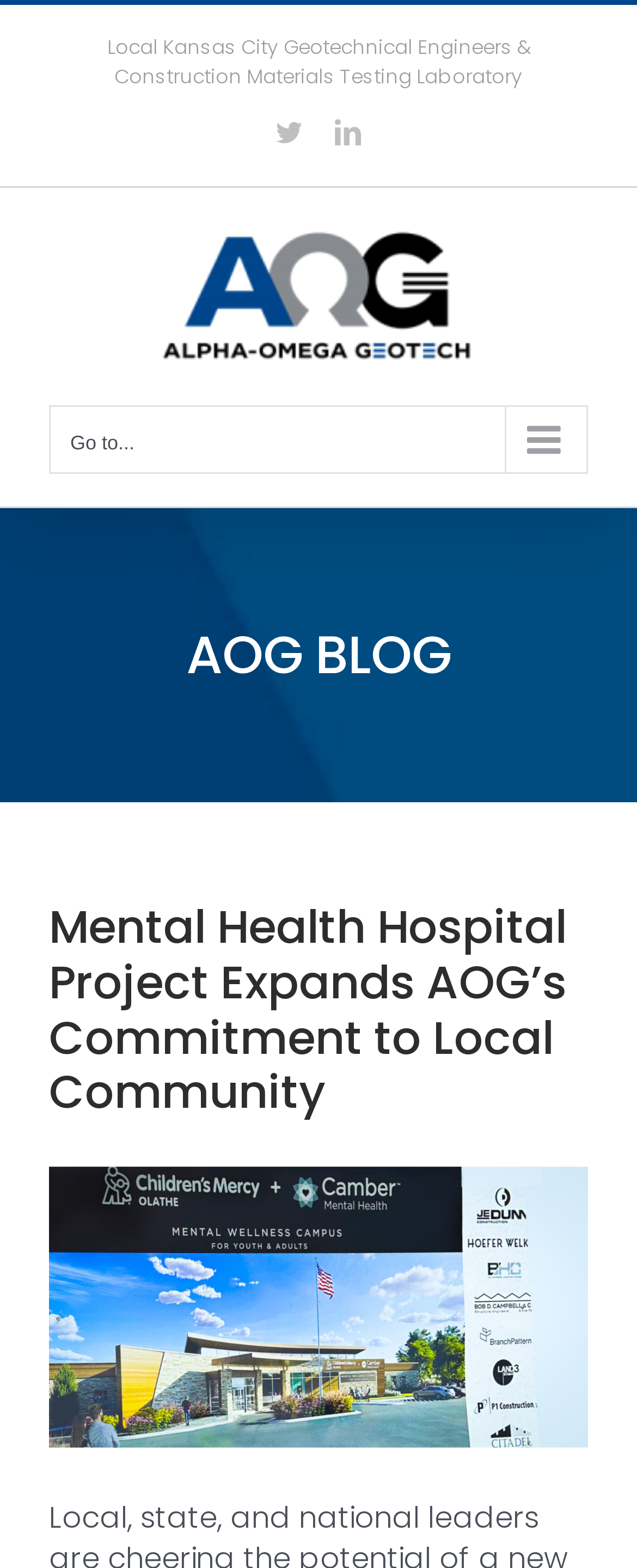Provide an in-depth description of the elements and layout of the webpage.

The webpage is about Alpha-Omega Geotech, Inc.'s involvement in a mental health hospital project, showcasing their commitment to the local community. At the top-left corner, there is a logo of Alpha-Omega Geotech, Inc. accompanied by a navigation menu for mobile devices. Below the logo, there are social media links to Twitter and LinkedIn.

On the top section of the page, there is a heading that reads "AOG BLOG" followed by a subheading that describes the mental health hospital project. This subheading is positioned in the middle of the page, spanning almost the entire width.

Below the subheading, there is an image related to the project, which can be enlarged by clicking on the "View Larger Image" link. The image takes up a significant portion of the page, leaving some space on the left and right sides.

At the very top of the page, there is a static text that describes Alpha-Omega Geotech, Inc. as "Local Kansas City Geotechnical Engineers & Construction Materials Testing Laboratory". This text is positioned near the top-left corner of the page.